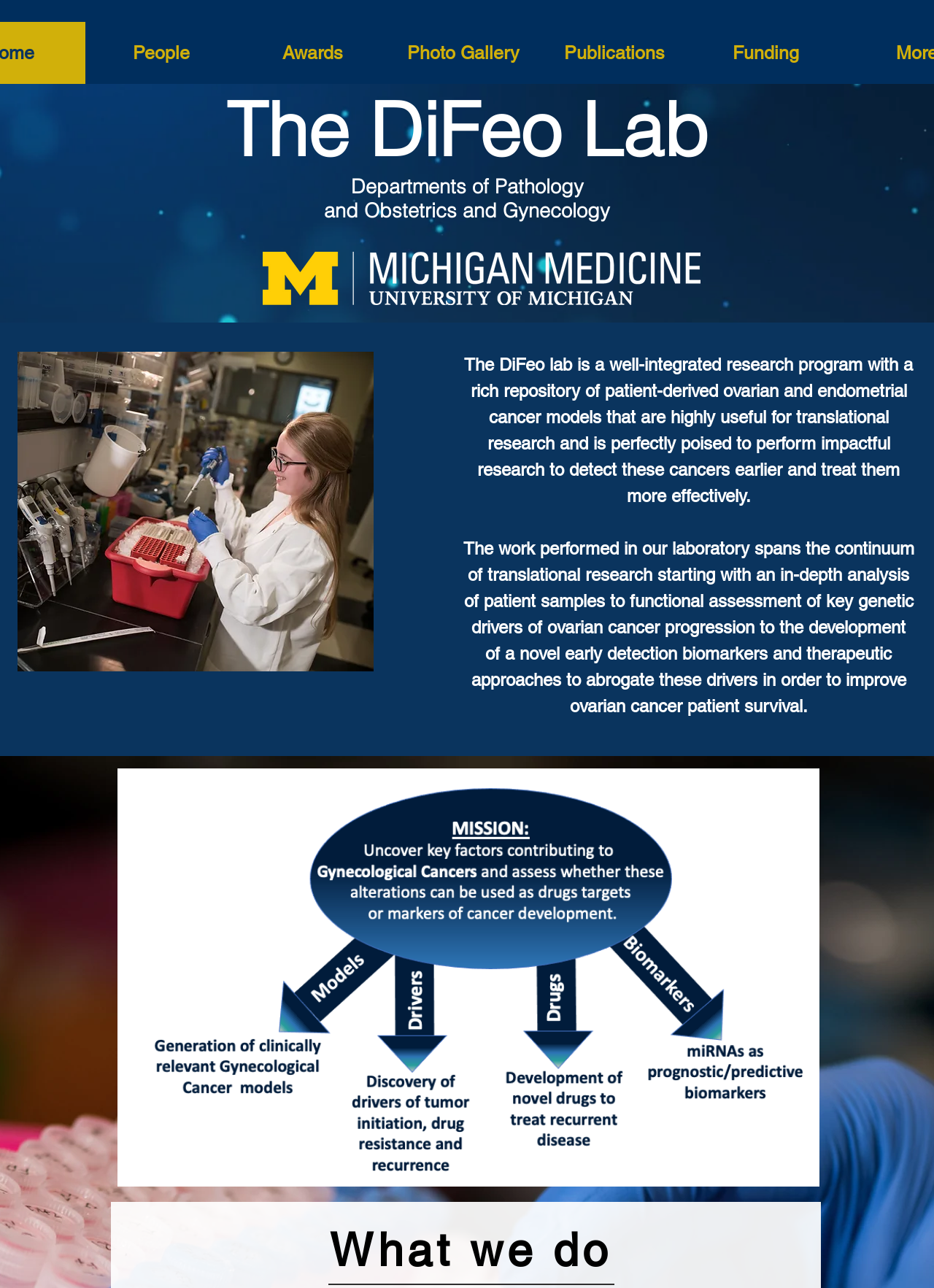Please identify the bounding box coordinates of where to click in order to follow the instruction: "Contact the lab".

[0.771, 0.011, 0.864, 0.052]